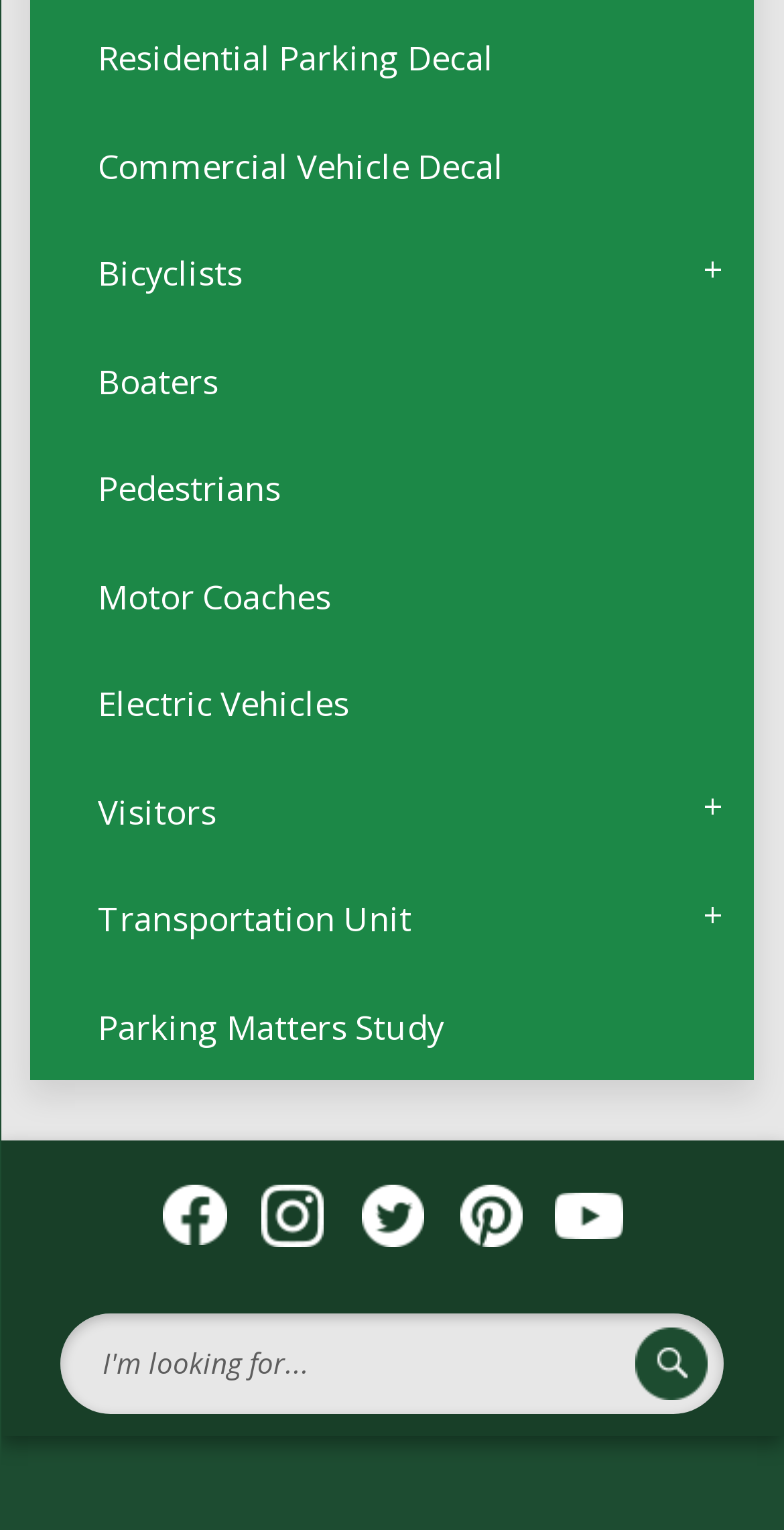What is the purpose of the '-' symbol?
Please give a detailed answer to the question using the information shown in the image.

I found that the '-' symbol is used in conjunction with some menu items, such as 'Bicyclists - +' and 'Visitors - +'. This suggests that the '-' symbol is used to expand or collapse the corresponding menu items.